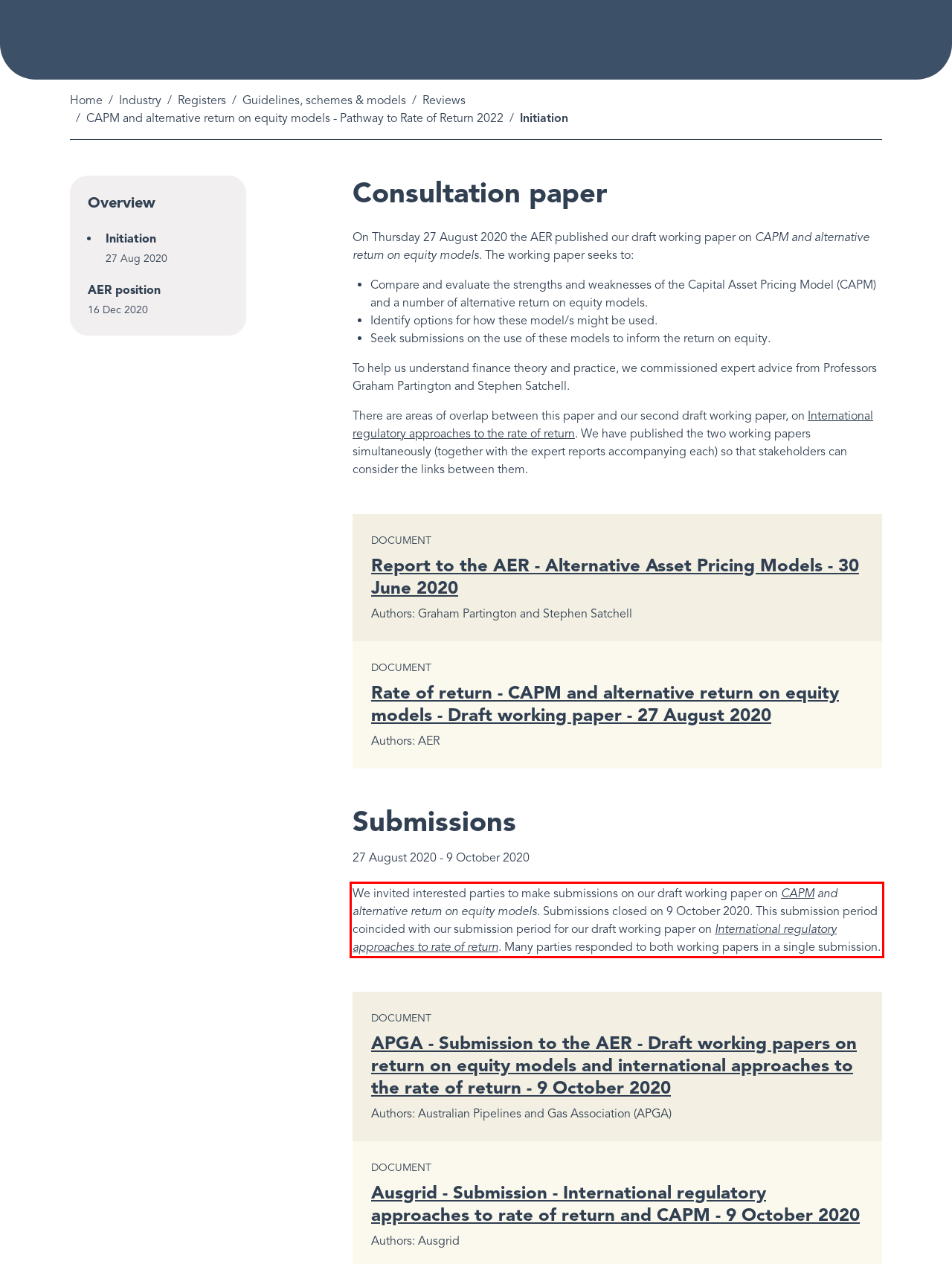Given a webpage screenshot with a red bounding box, perform OCR to read and deliver the text enclosed by the red bounding box.

We invited interested parties to make submissions on our draft working paper on CAPM and alternative return on equity models. Submissions closed on 9 October 2020. This submission period coincided with our submission period for our draft working paper on International regulatory approaches to rate of return. Many parties responded to both working papers in a single submission.